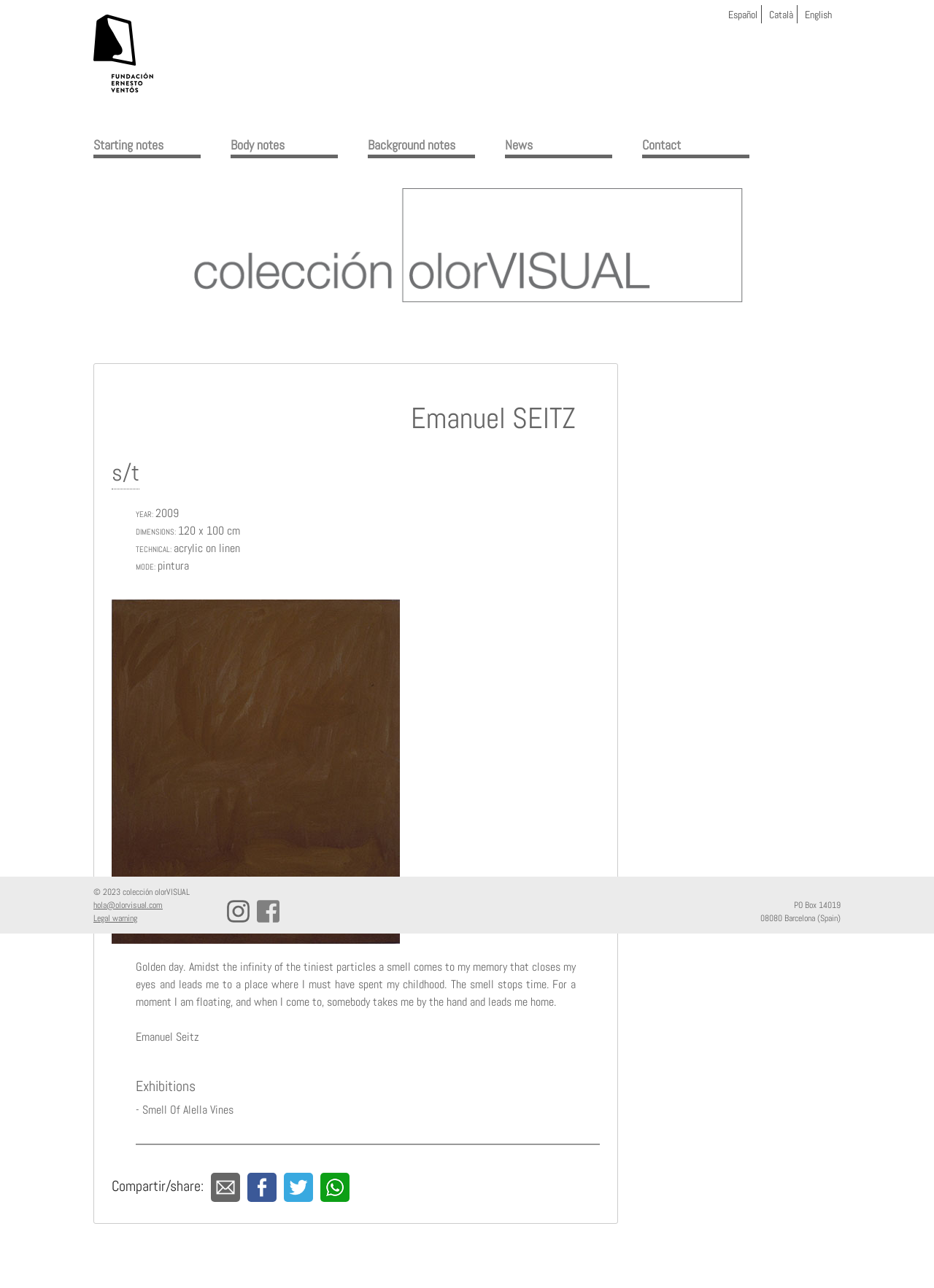Please provide the bounding box coordinate of the region that matches the element description: Català. Coordinates should be in the format (top-left x, top-left y, bottom-right x, bottom-right y) and all values should be between 0 and 1.

[0.816, 0.004, 0.853, 0.018]